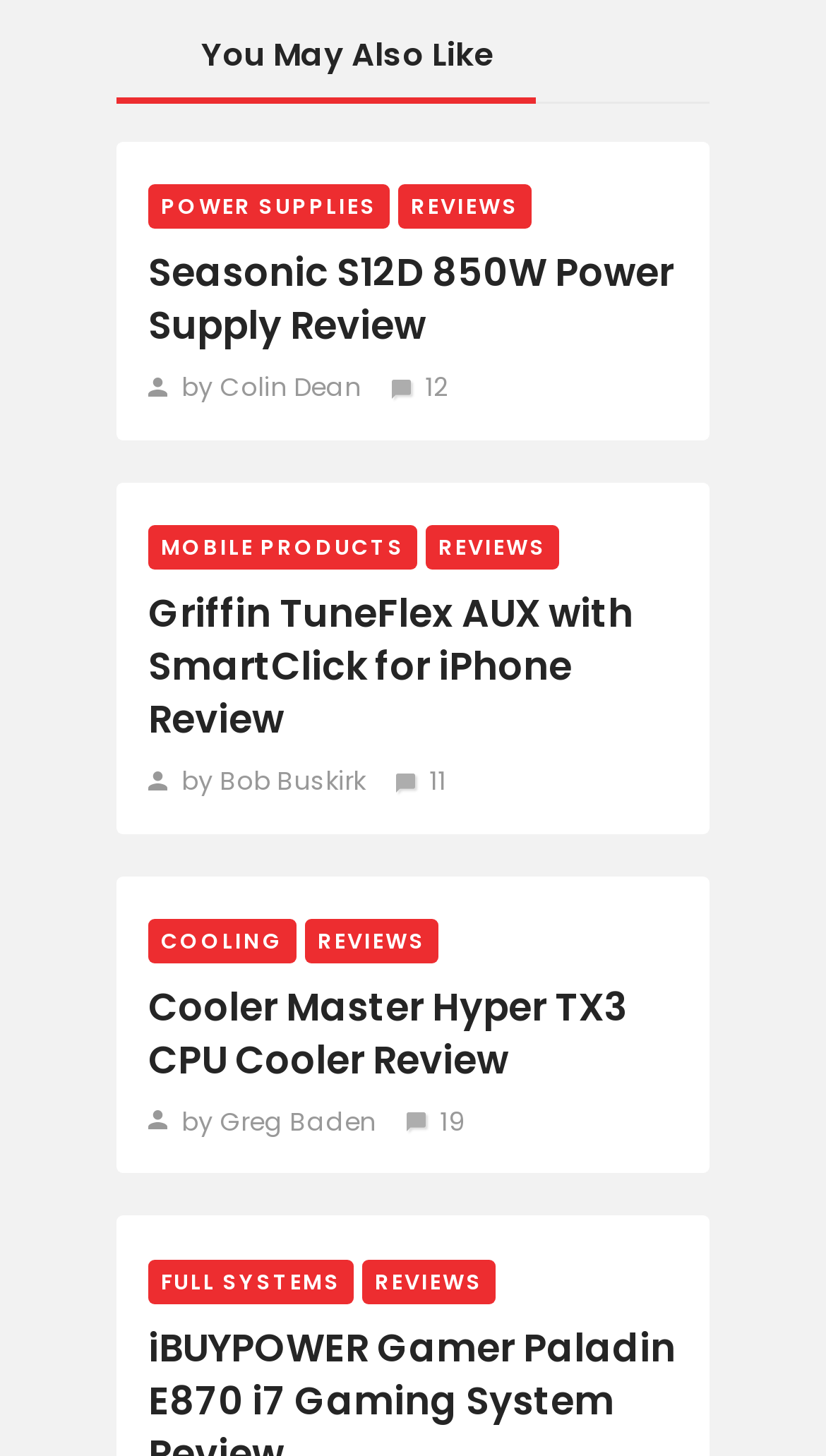Please respond to the question using a single word or phrase:
What type of products are reviewed on this webpage?

Power supplies, mobile products, cooling systems